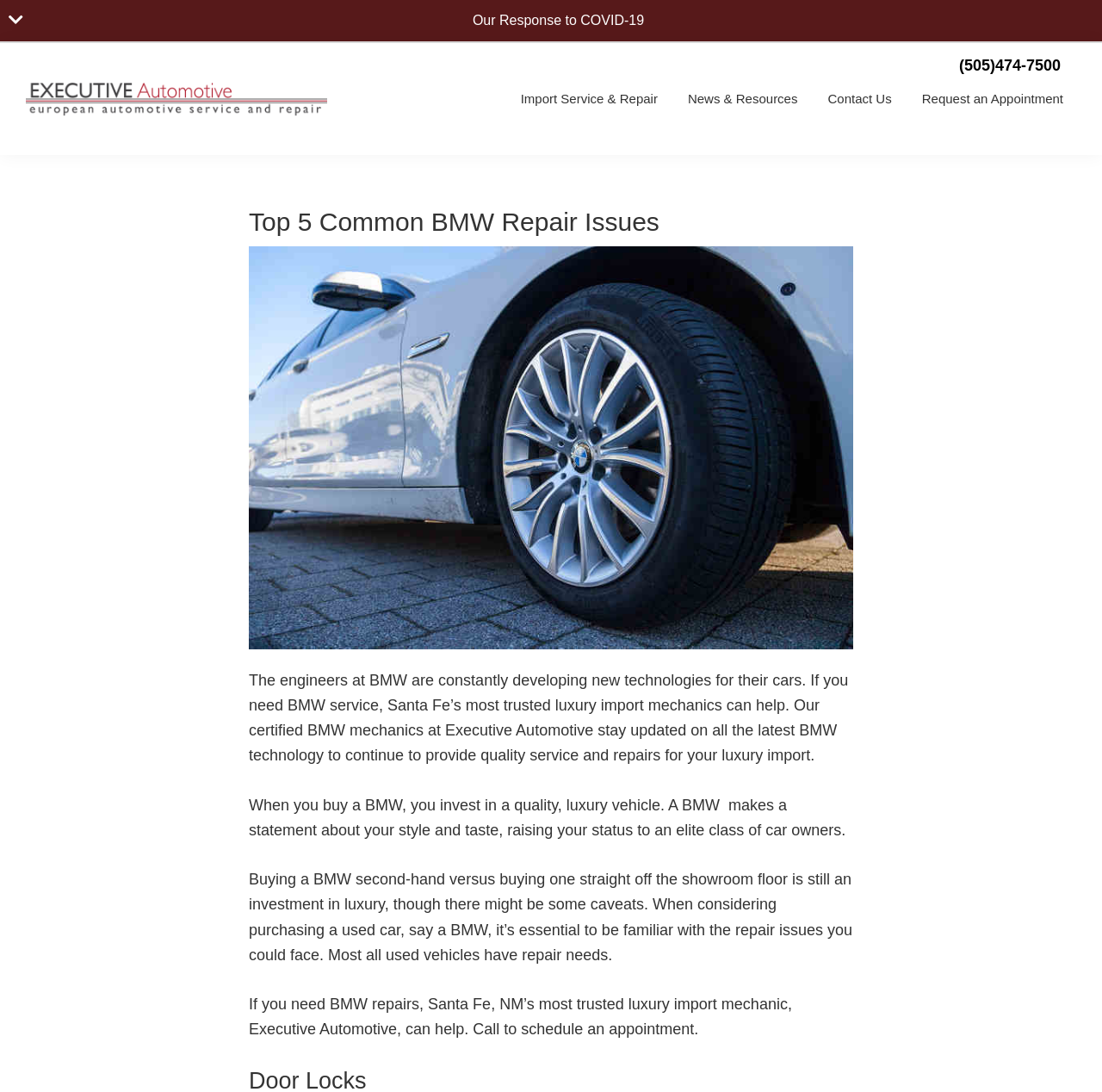Please provide the bounding box coordinate of the region that matches the element description: Contact Us. Coordinates should be in the format (top-left x, top-left y, bottom-right x, bottom-right y) and all values should be between 0 and 1.

[0.739, 0.075, 0.821, 0.106]